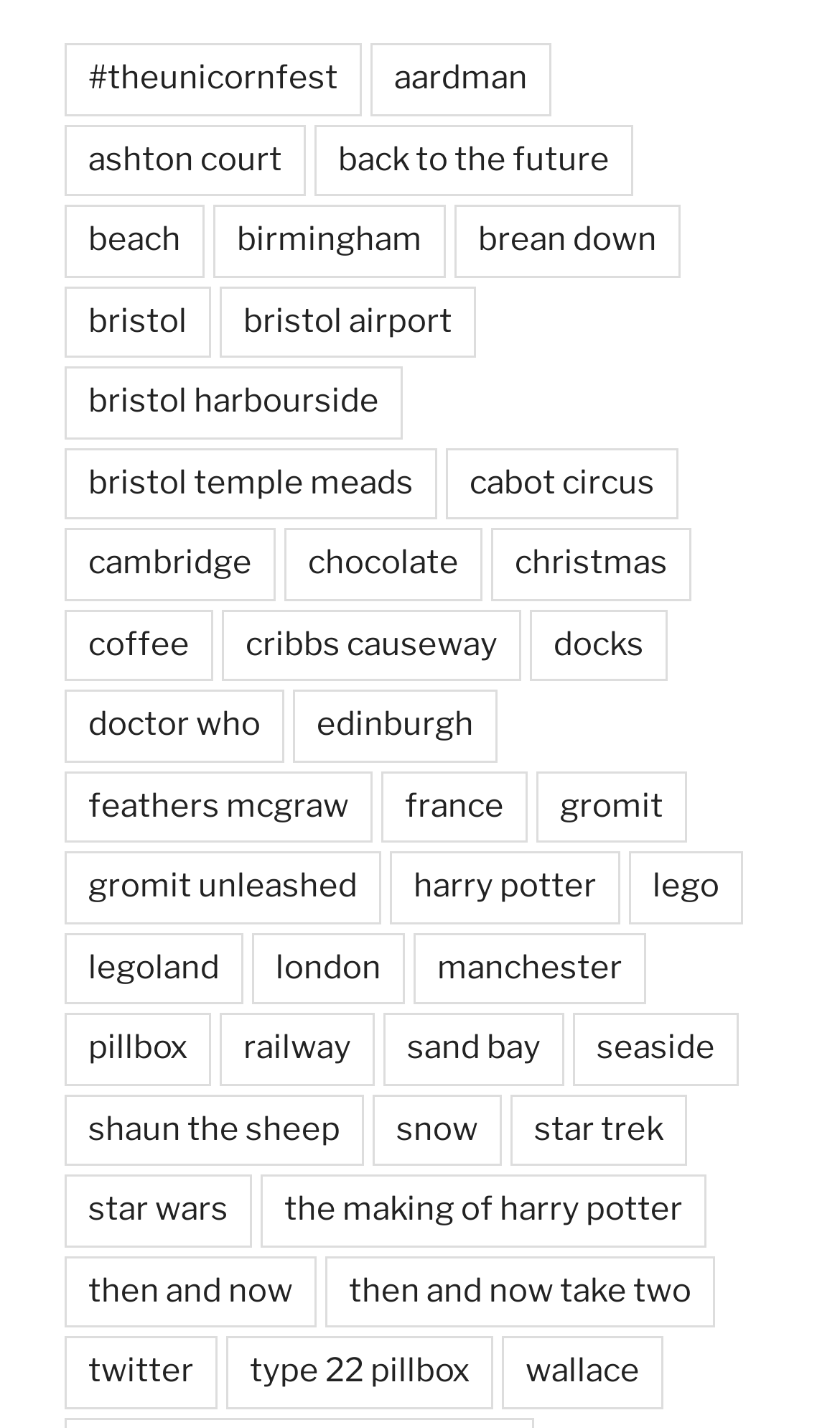Specify the bounding box coordinates of the element's area that should be clicked to execute the given instruction: "go to the Shaun the Sheep page". The coordinates should be four float numbers between 0 and 1, i.e., [left, top, right, bottom].

[0.077, 0.767, 0.433, 0.817]